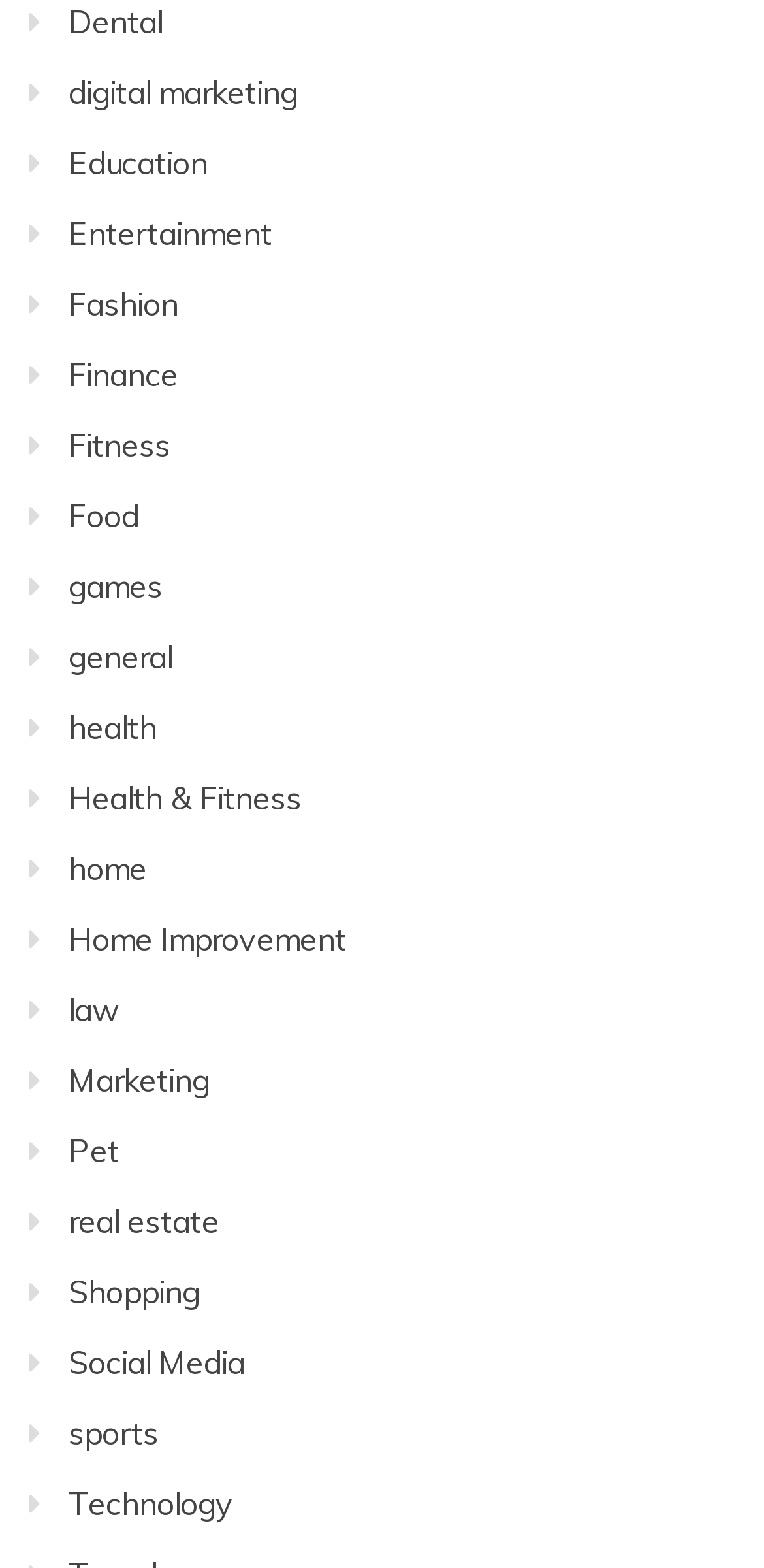Identify the bounding box coordinates for the region of the element that should be clicked to carry out the instruction: "click on Dental". The bounding box coordinates should be four float numbers between 0 and 1, i.e., [left, top, right, bottom].

[0.09, 0.001, 0.213, 0.026]